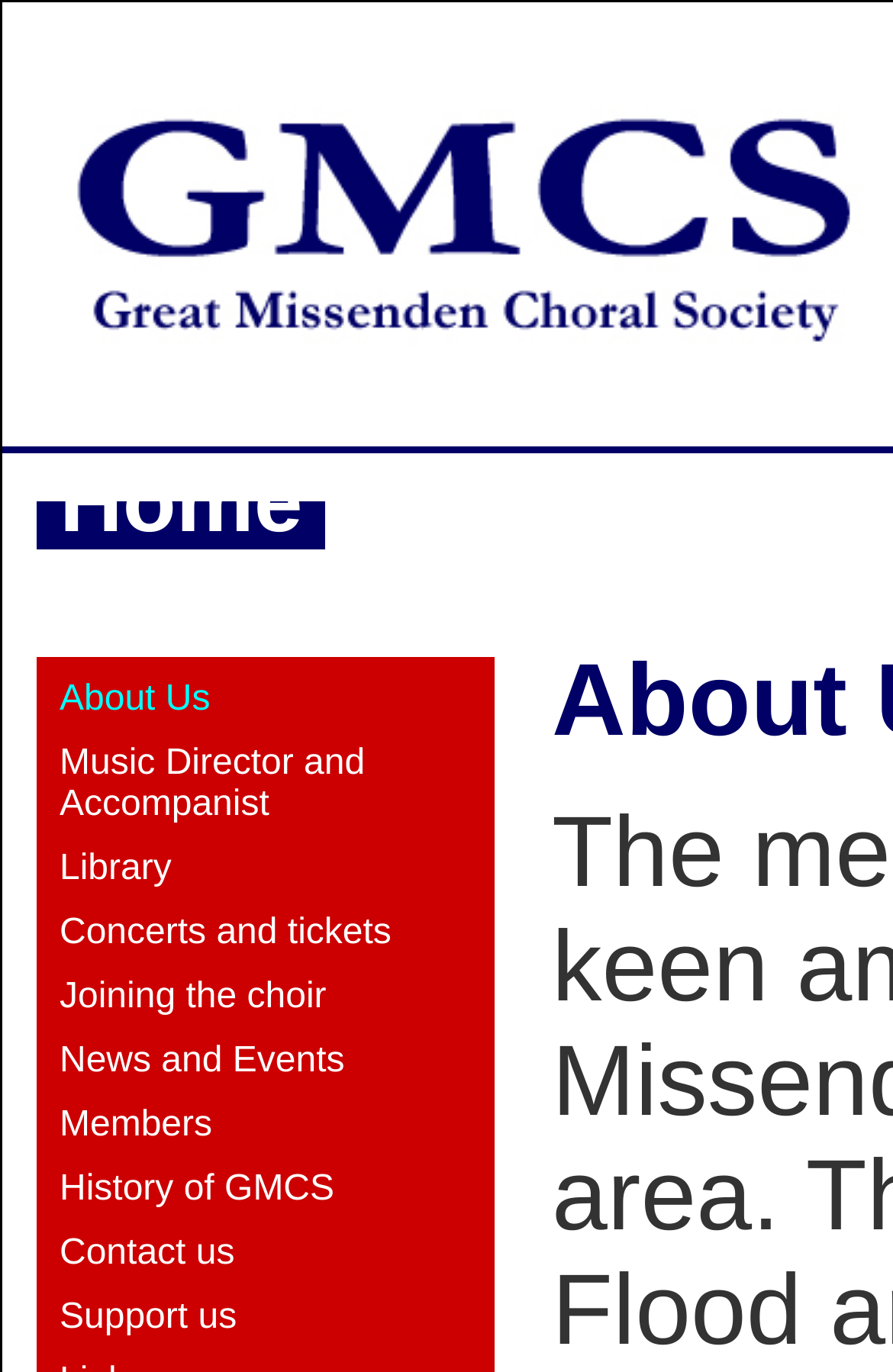Please identify the bounding box coordinates of the element's region that I should click in order to complete the following instruction: "Call the phone number". The bounding box coordinates consist of four float numbers between 0 and 1, i.e., [left, top, right, bottom].

None